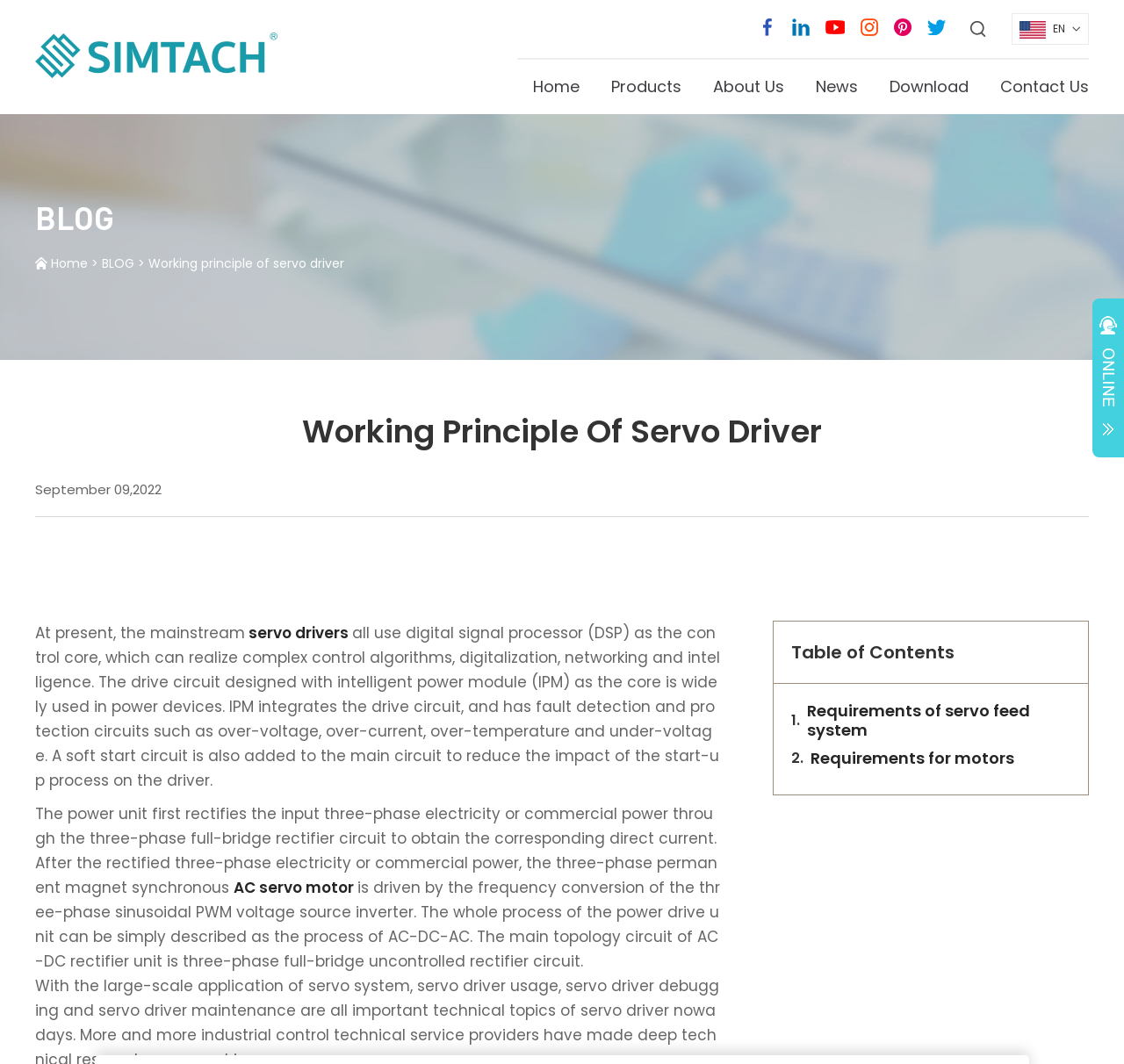Based on the element description: "About Us", identify the bounding box coordinates for this UI element. The coordinates must be four float numbers between 0 and 1, listed as [left, top, right, bottom].

[0.62, 0.063, 0.712, 0.1]